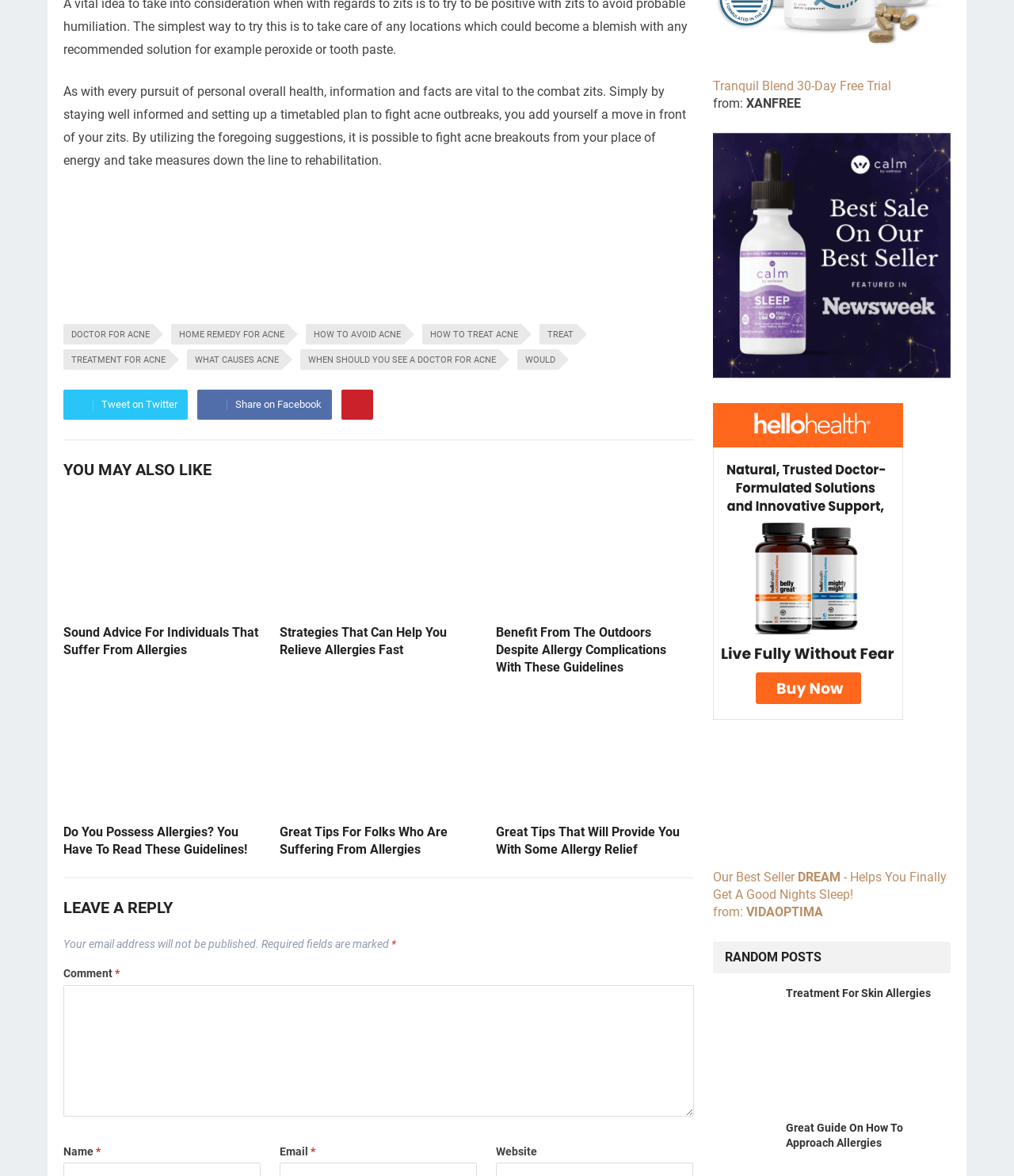Determine the bounding box coordinates (top-left x, top-left y, bottom-right x, bottom-right y) of the UI element described in the following text: Blogs

None